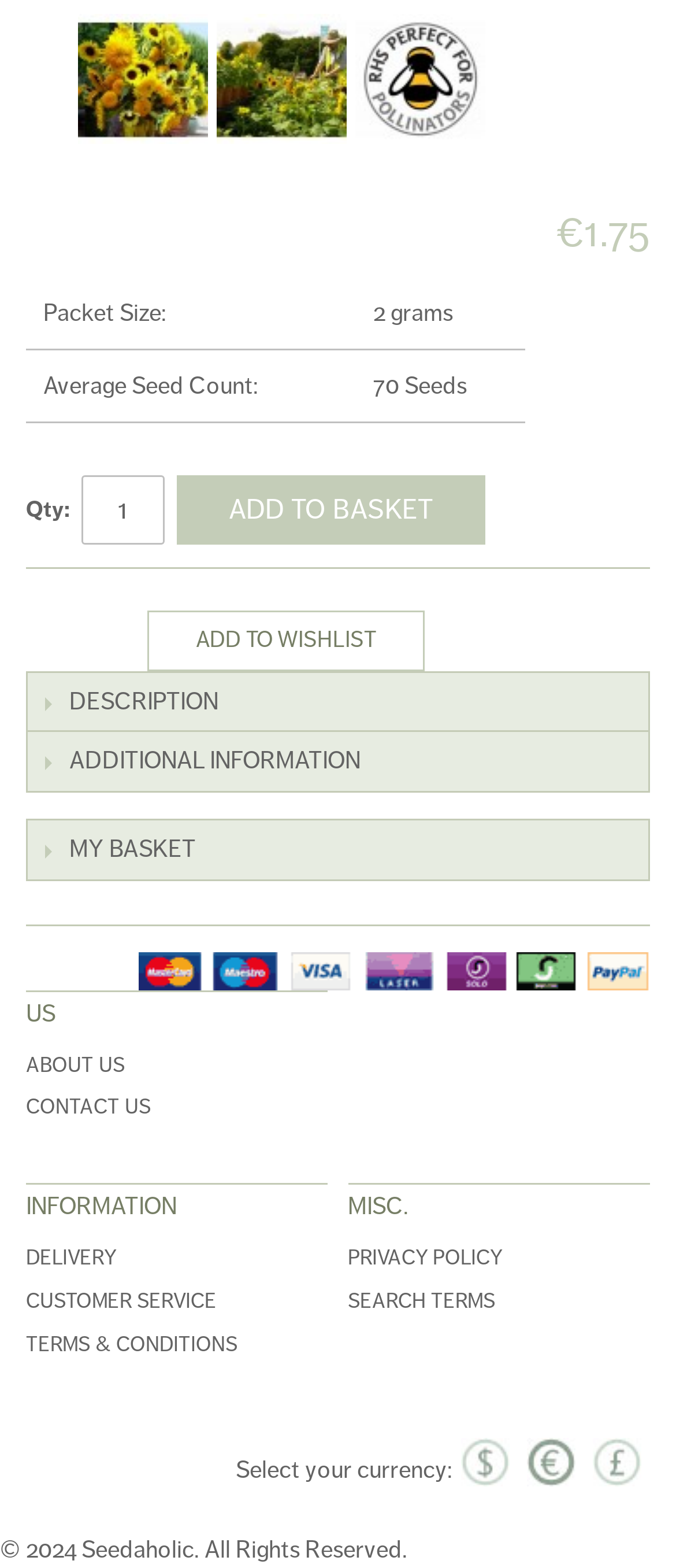What is the packet size of the Helianthus 'Cut Flower Mixture'?
Please answer the question as detailed as possible.

The packet size of the Helianthus 'Cut Flower Mixture' can be found in the table element, specifically in the gridcell with the text '2 grams' located below the product description.